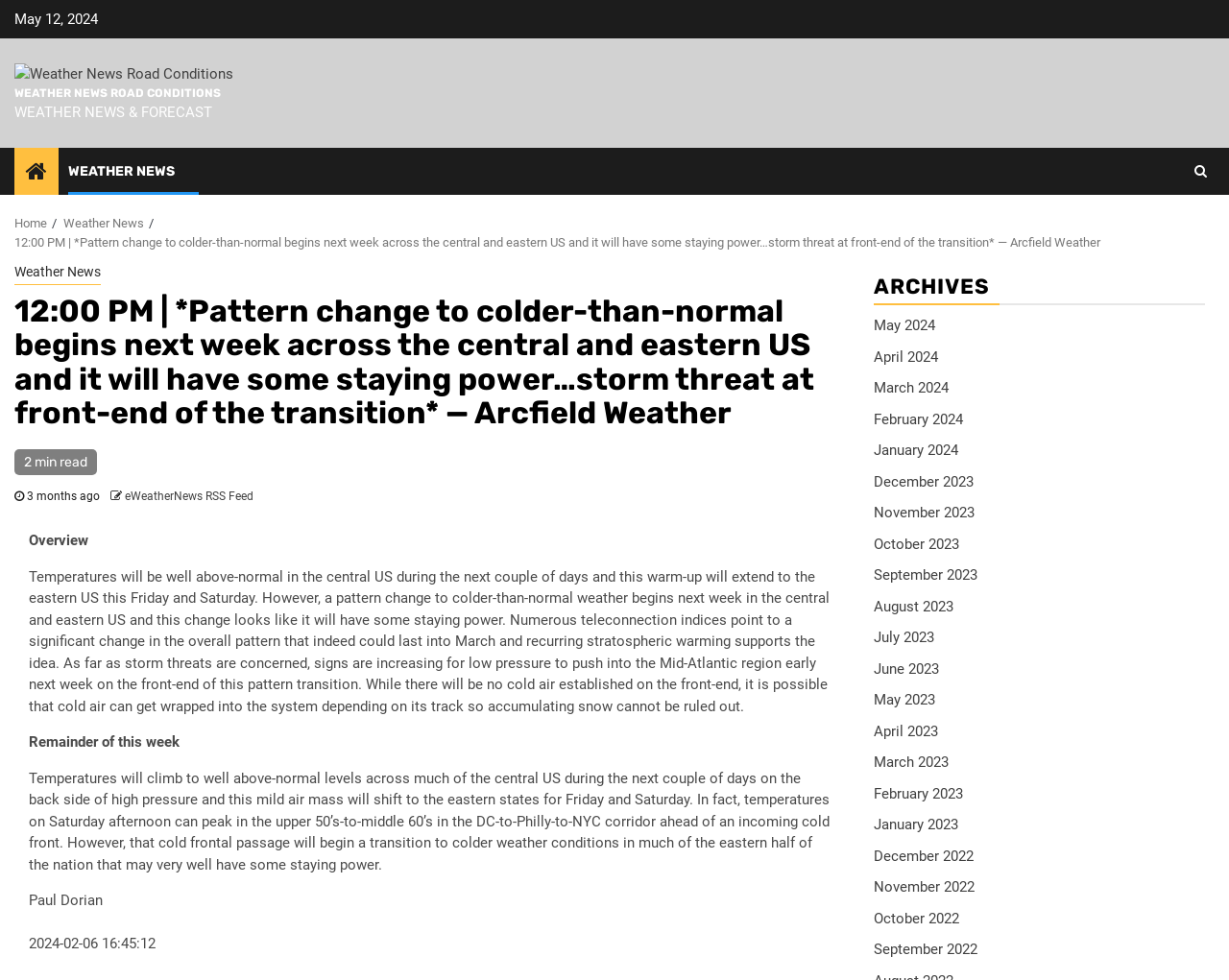Please identify the bounding box coordinates of the clickable region that I should interact with to perform the following instruction: "View the 'ARCHIVES' section". The coordinates should be expressed as four float numbers between 0 and 1, i.e., [left, top, right, bottom].

[0.711, 0.276, 0.98, 0.312]